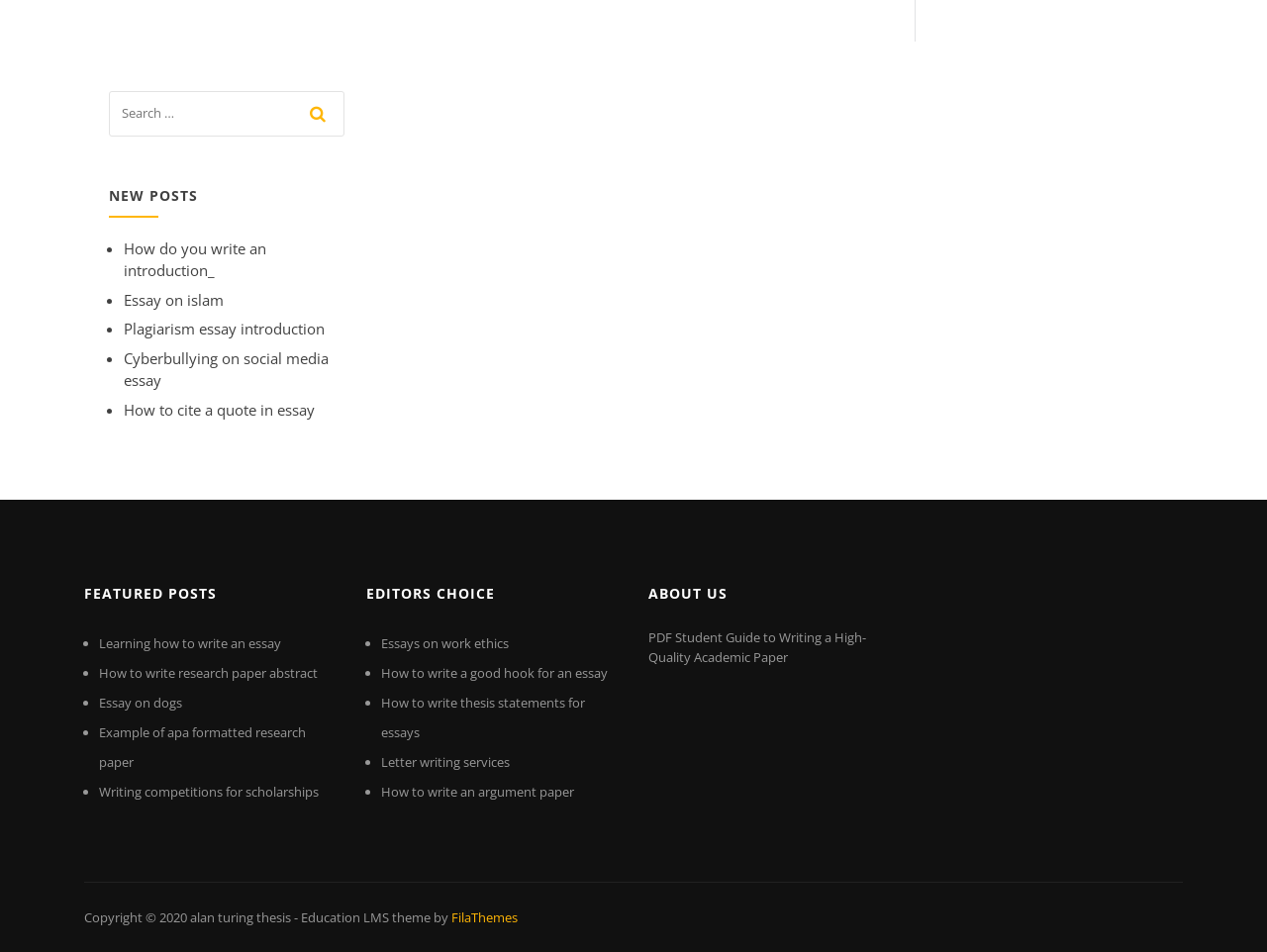Please find the bounding box coordinates of the element that needs to be clicked to perform the following instruction: "learn about the editors choice". The bounding box coordinates should be four float numbers between 0 and 1, represented as [left, top, right, bottom].

[0.289, 0.603, 0.488, 0.645]